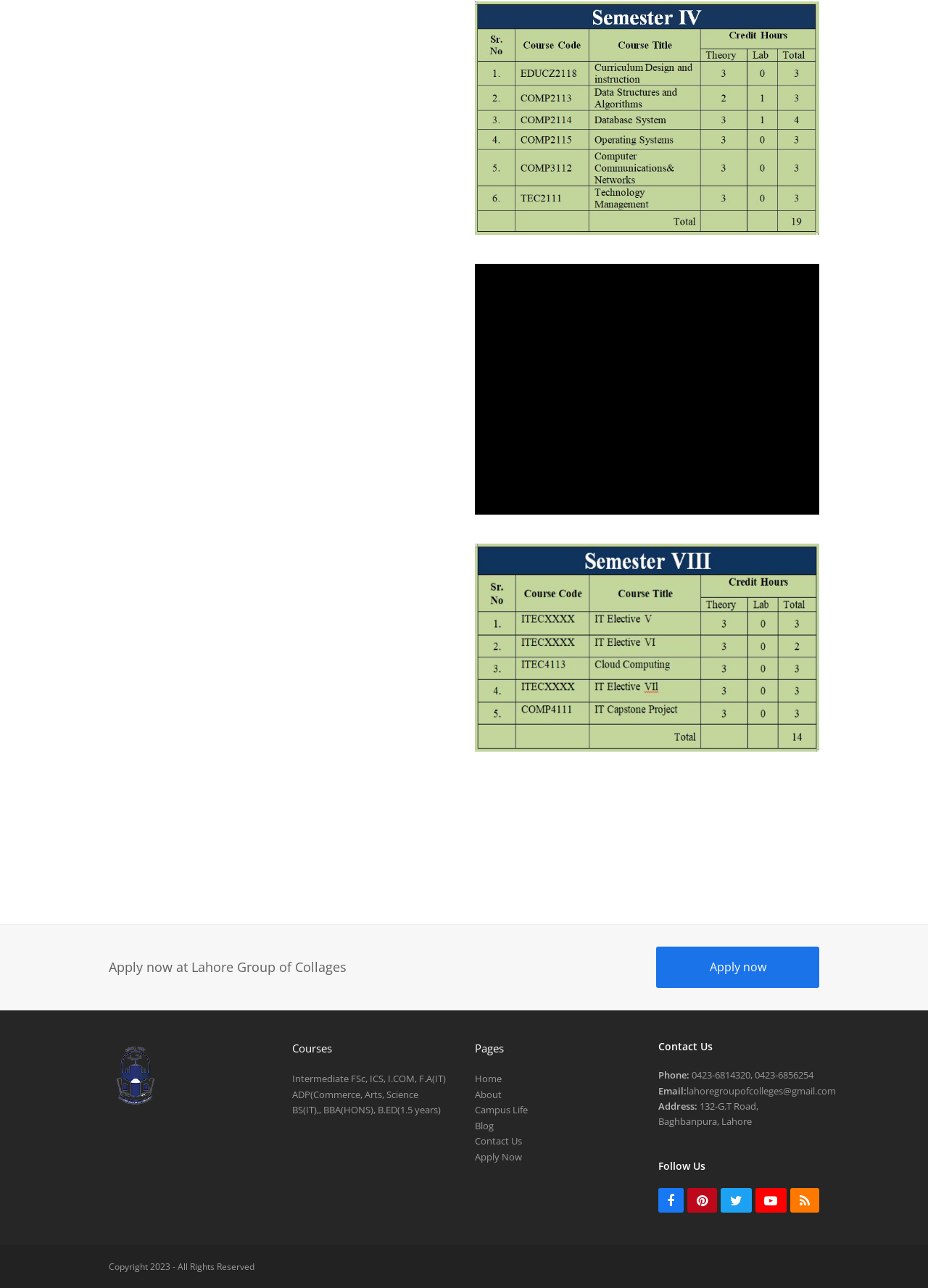What is the attendance requirement for students?
Answer with a single word or phrase by referring to the visual content.

80% attendance